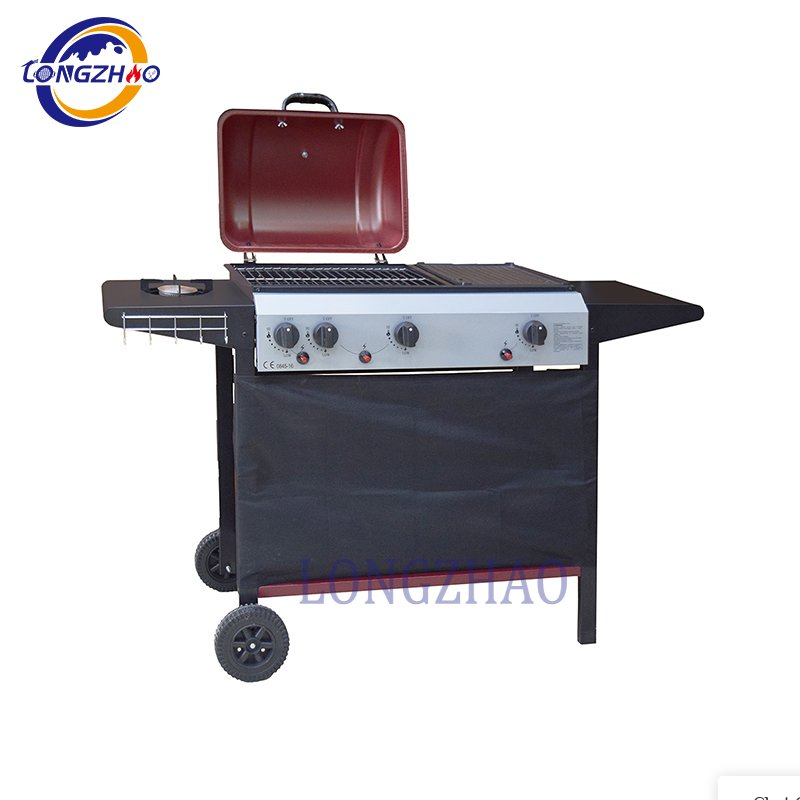Explain the image with as much detail as possible.

This image features a stylish and functional gas barbecue grill, branded with the Longzhao logo prominently displayed in the upper left corner. The grill boasts a sleek design, complete with a vibrant red lid that is currently lifted to reveal a spacious cooking surface. The grill is equipped with multiple control knobs, allowing for precise heat adjustment, and includes a side burner for added versatility in cooking. 

The unit is supported by a sturdy base with a black fabric skirt, providing a clean look while also concealing any storage underneath. Its ergonomic design features all-terrain wheels, making it easy to move around your outdoor space. This barbecue grill promises to elevate your outdoor cooking experience, perfect for family gatherings and entertaining friends with delicious grilled meals.